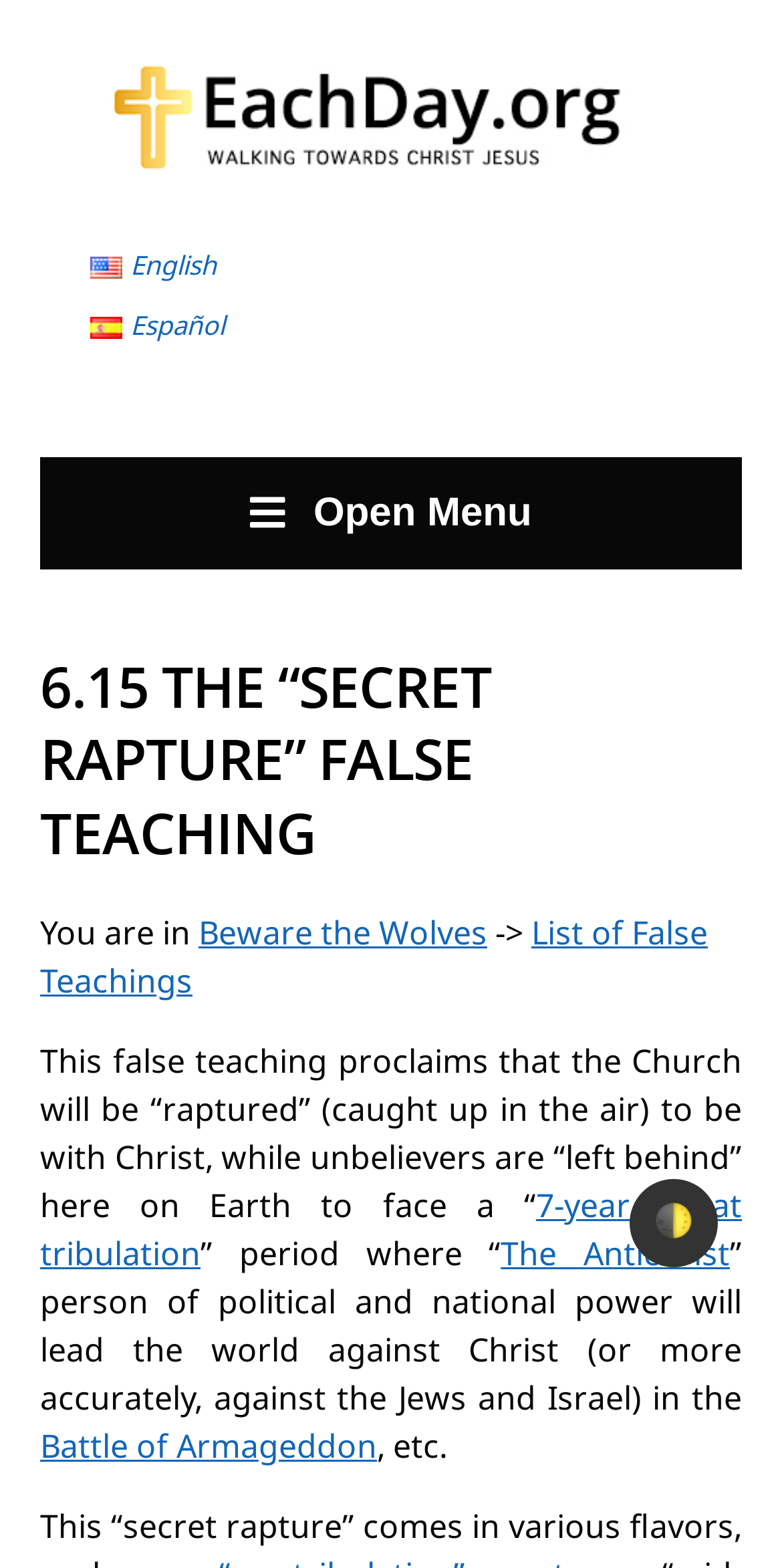Provide a short answer to the following question with just one word or phrase: What is the topic of the current page?

The “Secret Rapture” False Teaching